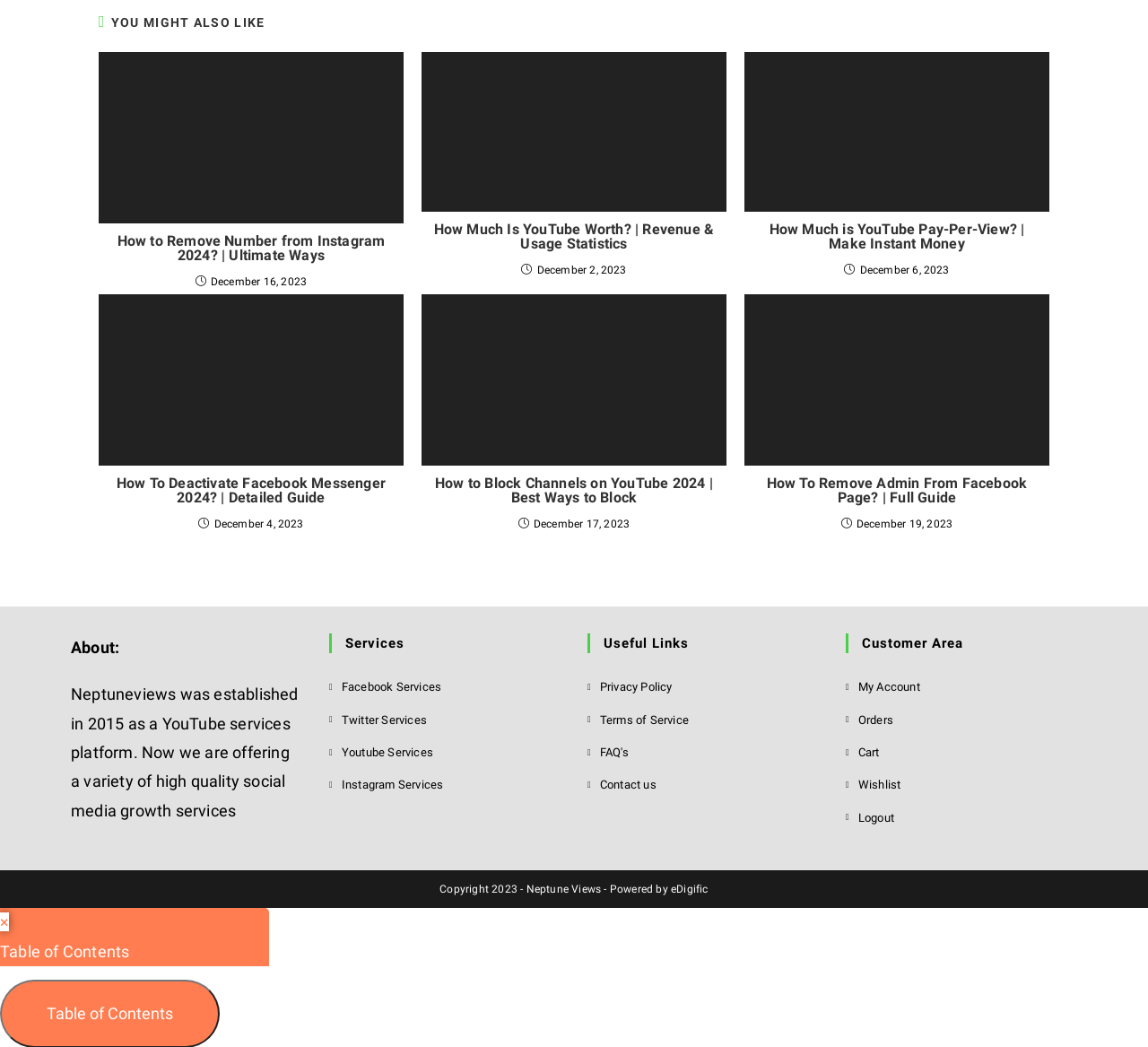Show the bounding box coordinates of the region that should be clicked to follow the instruction: "Read more about the article How to Remove Number from Instagram 2024?."

[0.086, 0.049, 0.352, 0.213]